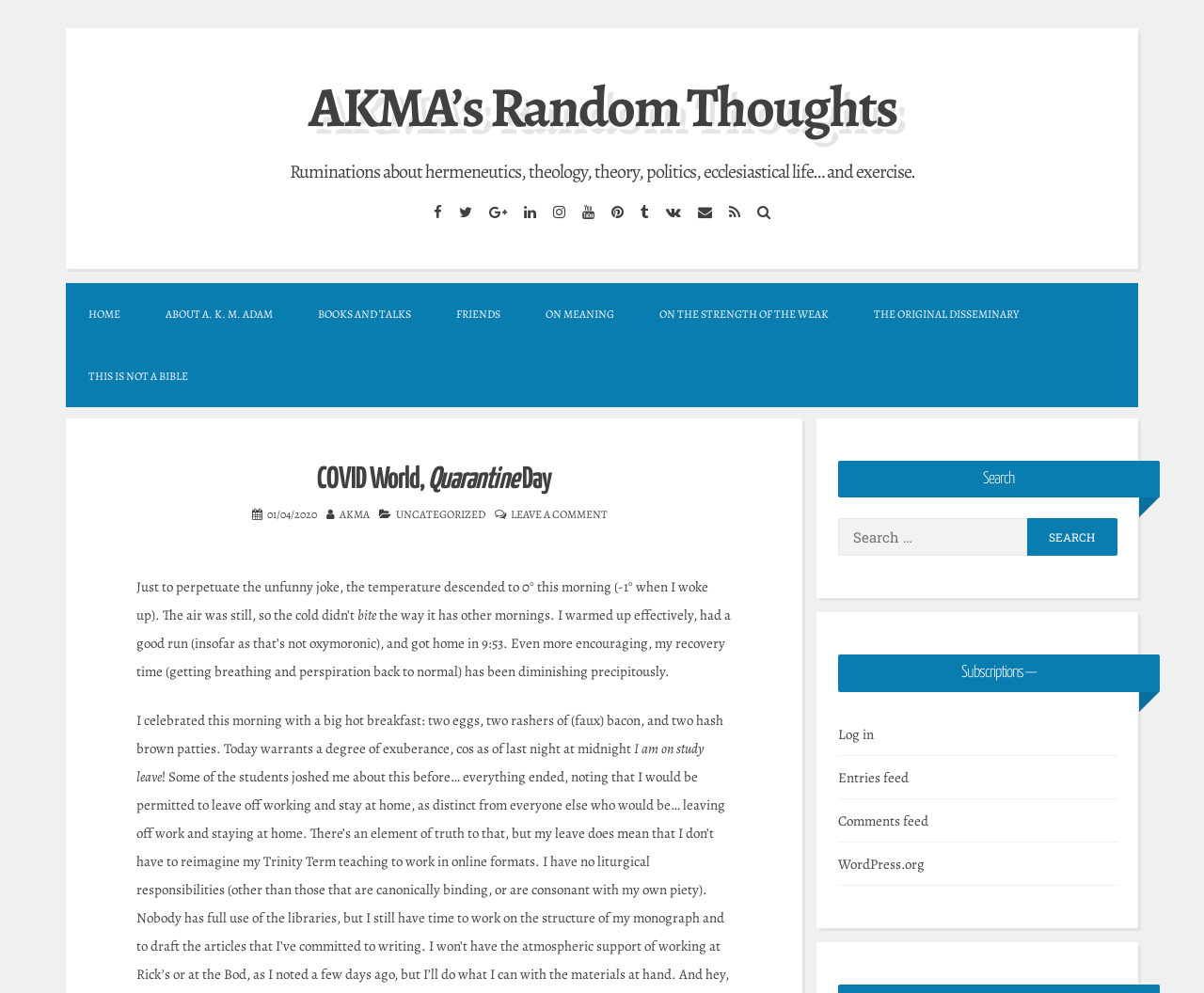Bounding box coordinates are given in the format (top-left x, top-left y, bottom-right x, bottom-right y). All values should be floating point numbers between 0 and 1. Provide the bounding box coordinate for the UI element described as: ☰ Freedialinfo.com

None